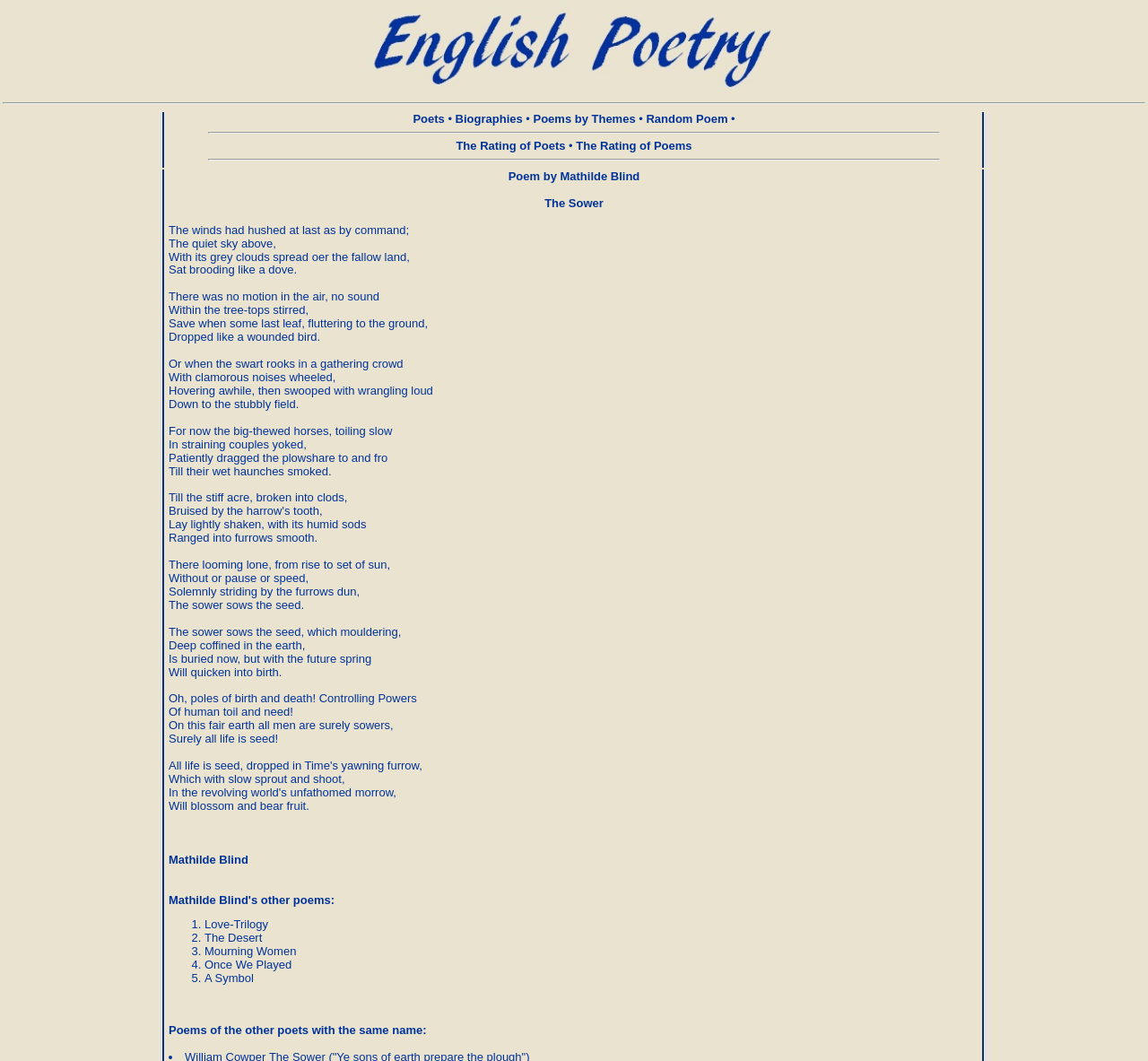Locate the bounding box coordinates of the area to click to fulfill this instruction: "Check the rating of poets". The bounding box should be presented as four float numbers between 0 and 1, in the order [left, top, right, bottom].

[0.397, 0.131, 0.493, 0.144]